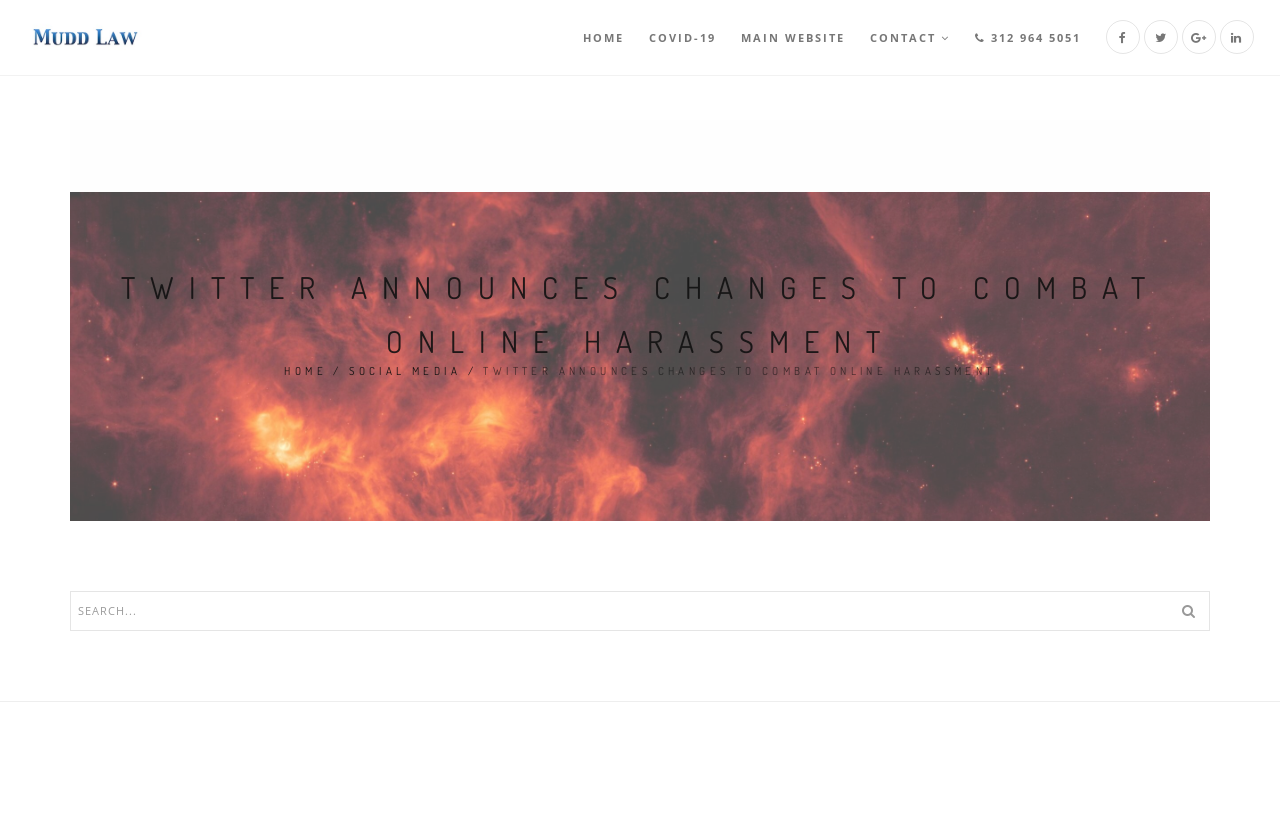What is the purpose of the separator?
Using the picture, provide a one-word or short phrase answer.

To separate sections